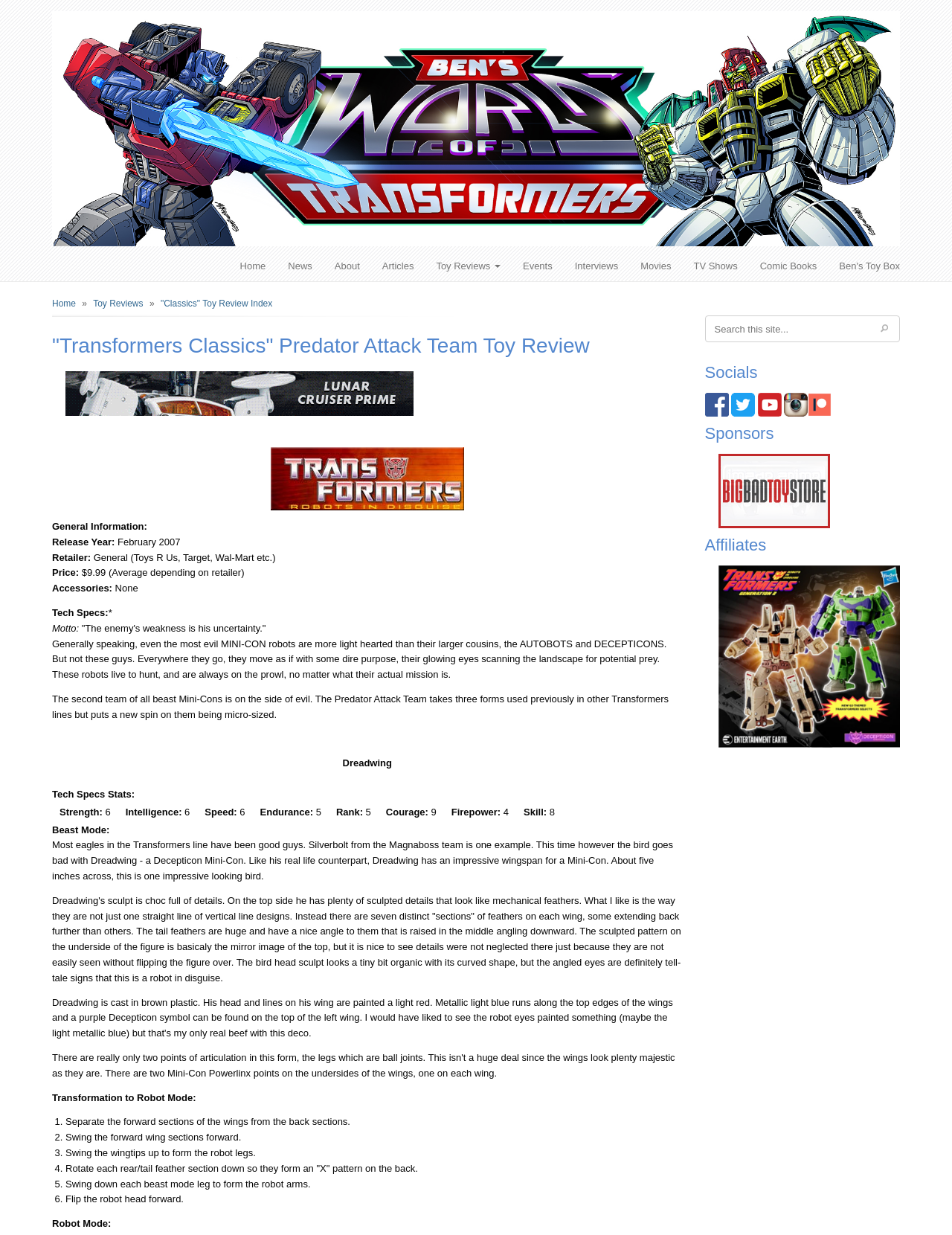How many inches is the wingspan of Dreadwing in bird mode?
Please provide a single word or phrase answer based on the image.

Five inches